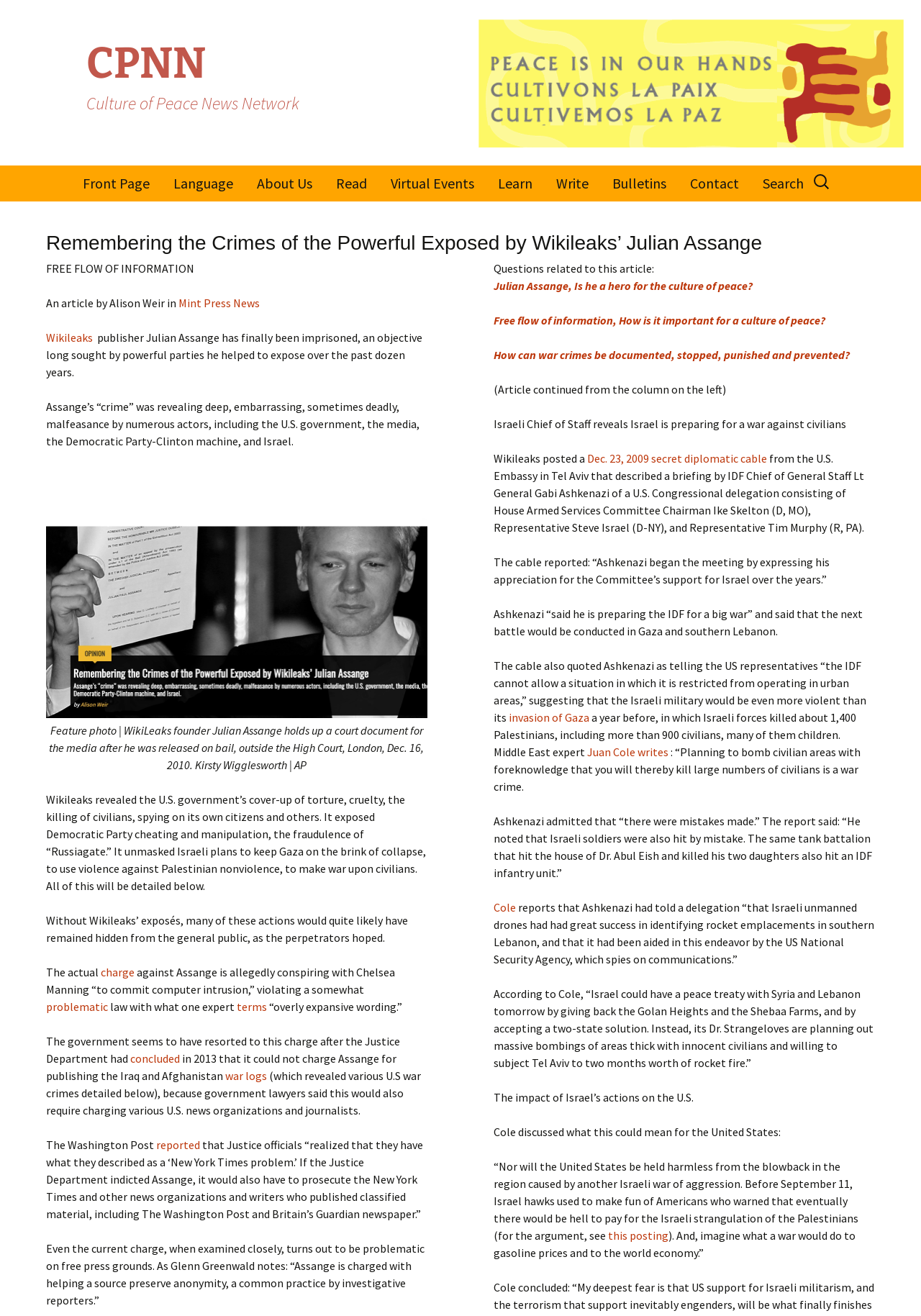Identify the bounding box coordinates of the specific part of the webpage to click to complete this instruction: "Search for something".

[0.88, 0.126, 0.906, 0.15]